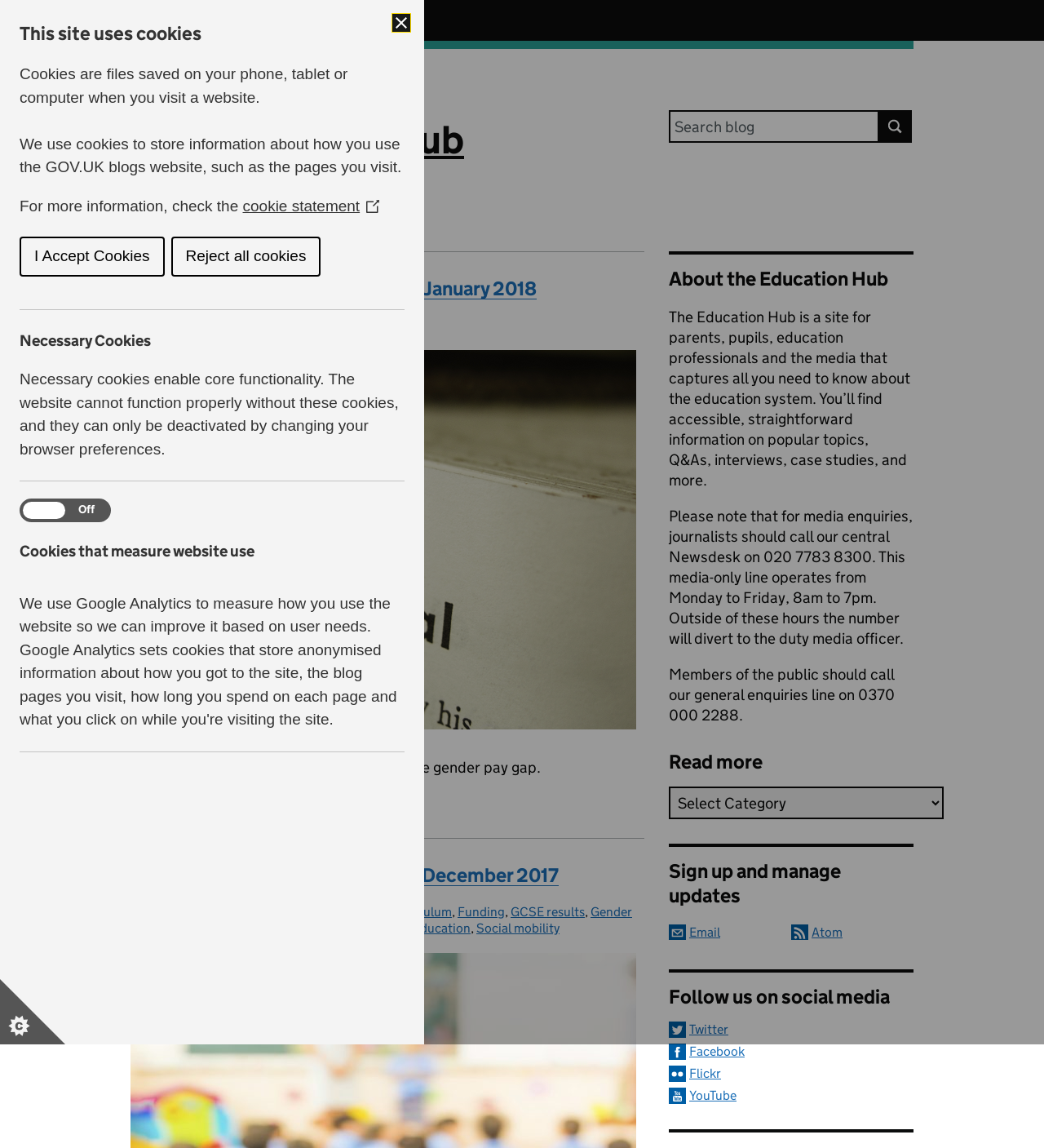Please identify the bounding box coordinates of the region to click in order to complete the task: "View Convention Photos". The coordinates must be four float numbers between 0 and 1, specified as [left, top, right, bottom].

None